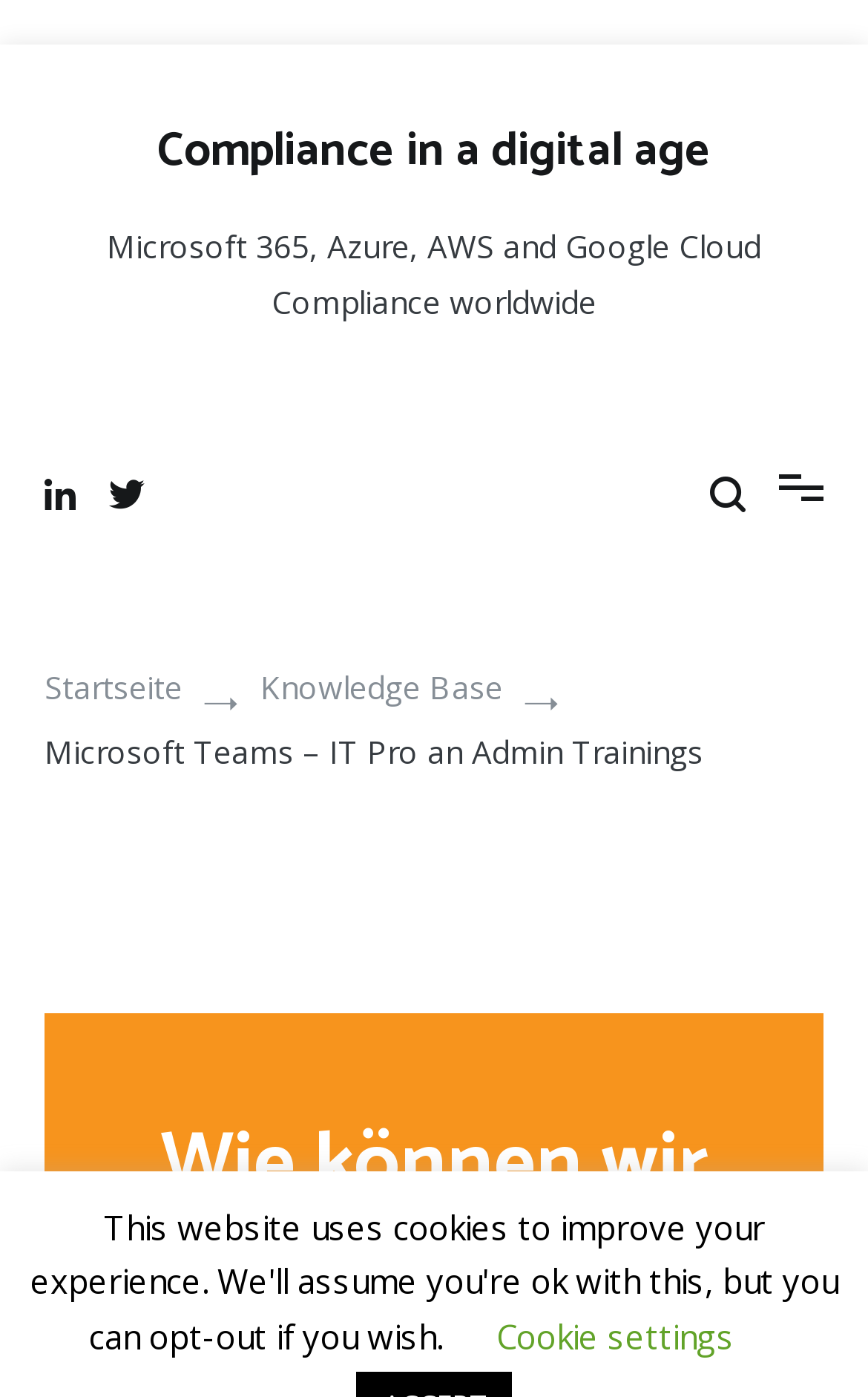Please provide a comprehensive answer to the question based on the screenshot: How many icons are there in the top section?

I can see that there are two icons in the top section of the webpage, represented by '' and ''.